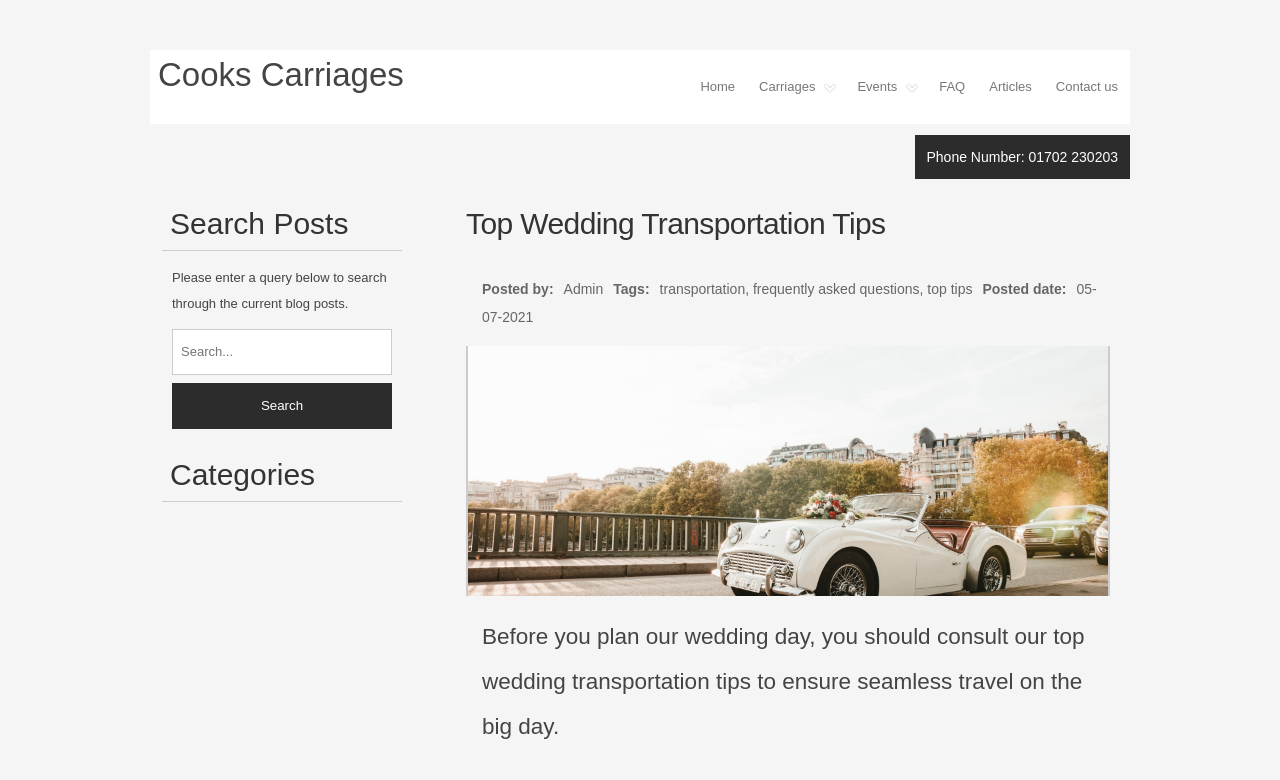Determine the bounding box coordinates of the clickable region to execute the instruction: "Go to the 'Contact us' page". The coordinates should be four float numbers between 0 and 1, denoted as [left, top, right, bottom].

[0.816, 0.064, 0.883, 0.159]